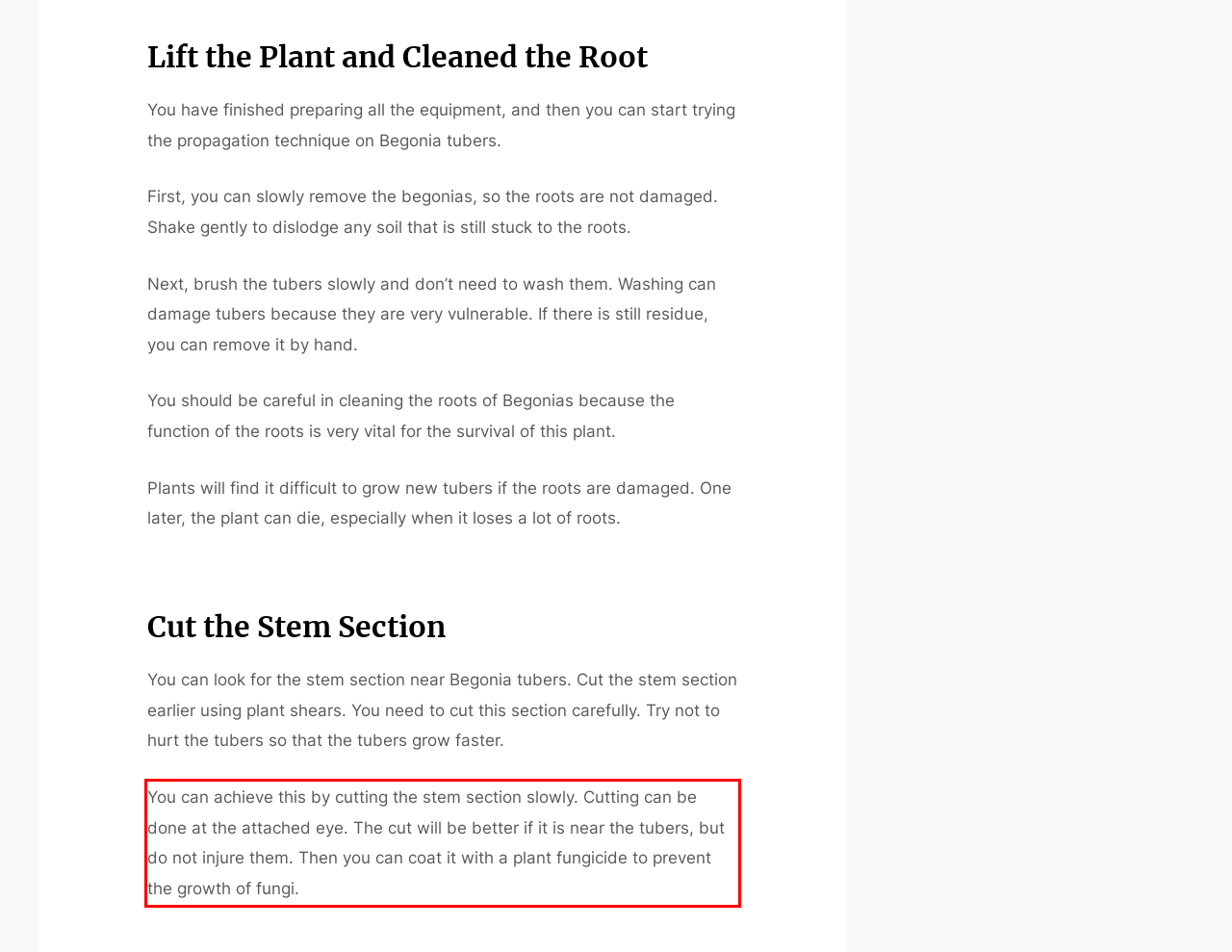You have a screenshot of a webpage with a red bounding box. Use OCR to generate the text contained within this red rectangle.

You can achieve this by cutting the stem section slowly. Cutting can be done at the attached eye. The cut will be better if it is near the tubers, but do not injure them. Then you can coat it with a plant fungicide to prevent the growth of fungi.